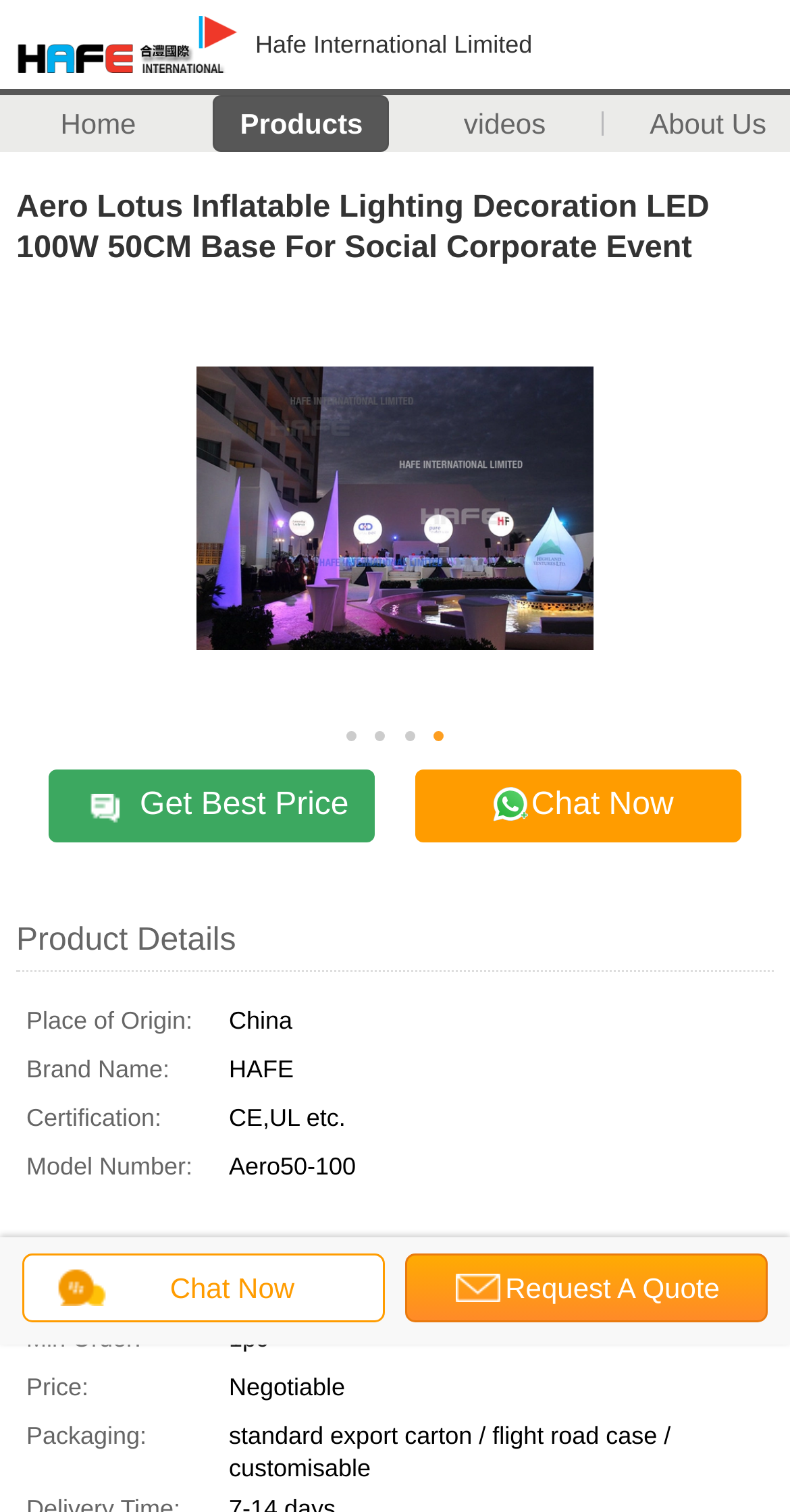Predict the bounding box coordinates of the area that should be clicked to accomplish the following instruction: "Get the best price". The bounding box coordinates should consist of four float numbers between 0 and 1, i.e., [left, top, right, bottom].

[0.062, 0.509, 0.474, 0.558]